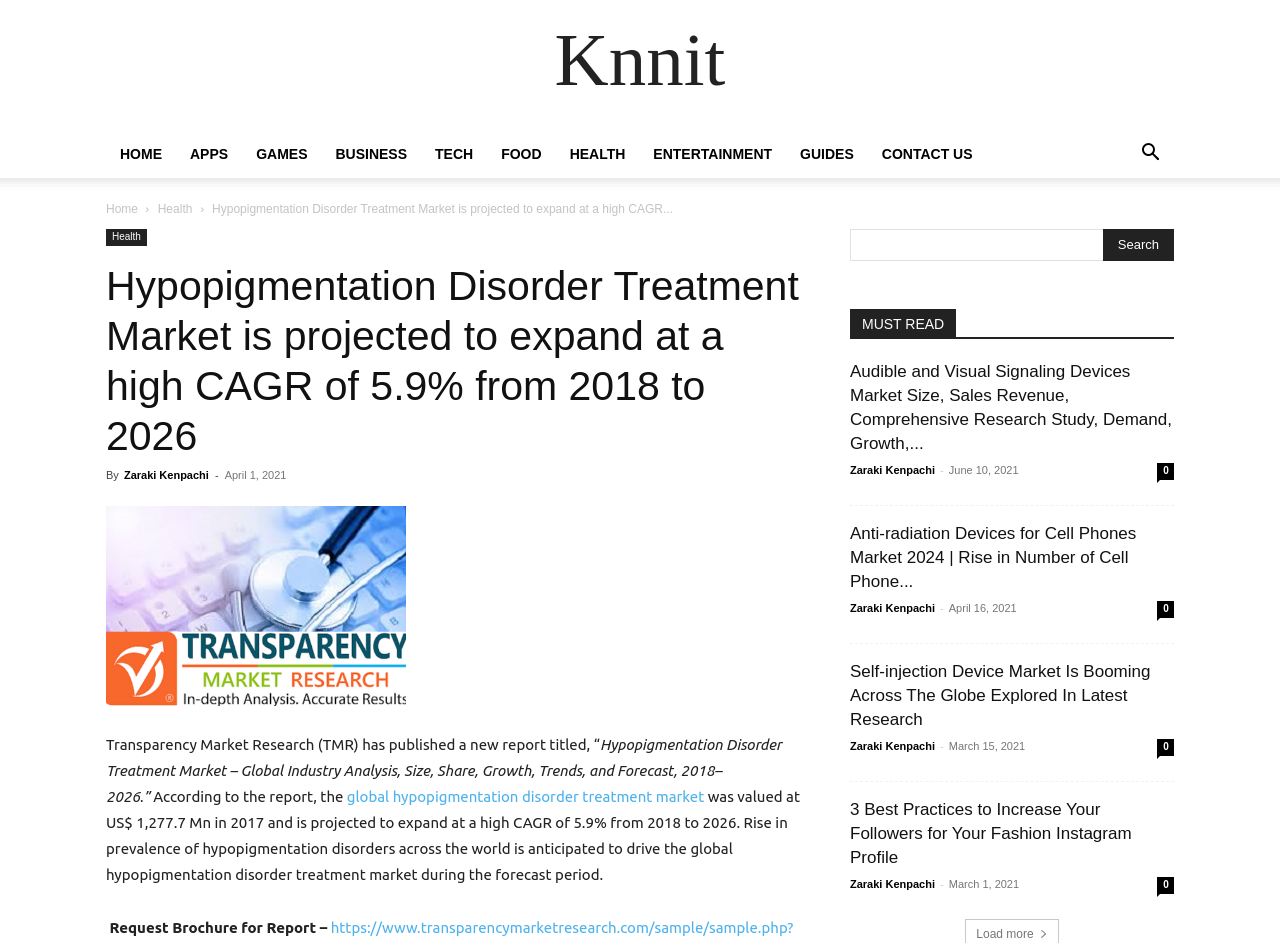What is the projected CAGR of the global hypopigmentation disorder treatment market?
Look at the screenshot and give a one-word or phrase answer.

5.9%